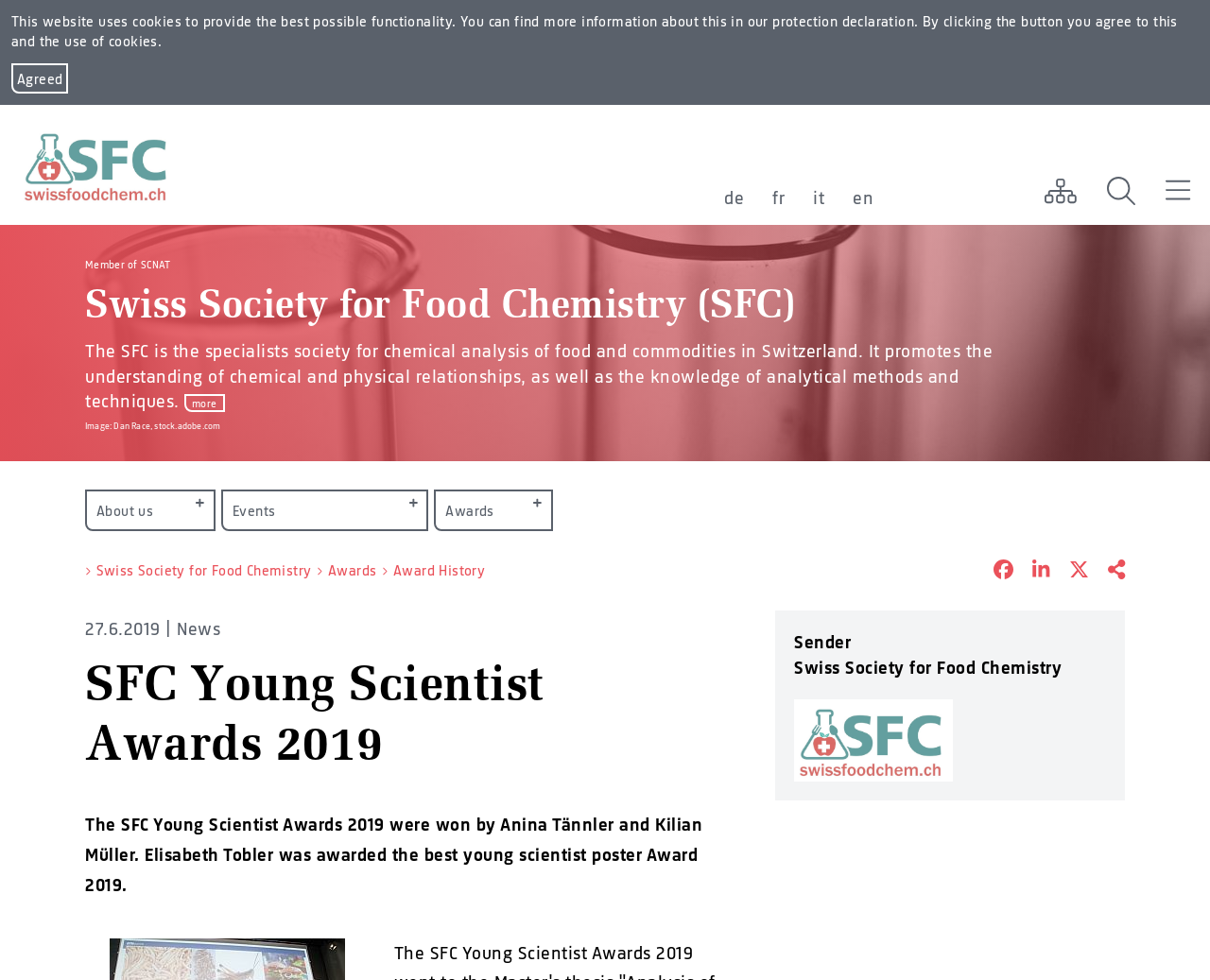Please give a short response to the question using one word or a phrase:
What is the name of the society that promotes understanding of chemical and physical relationships?

Swiss Society for Food Chemistry